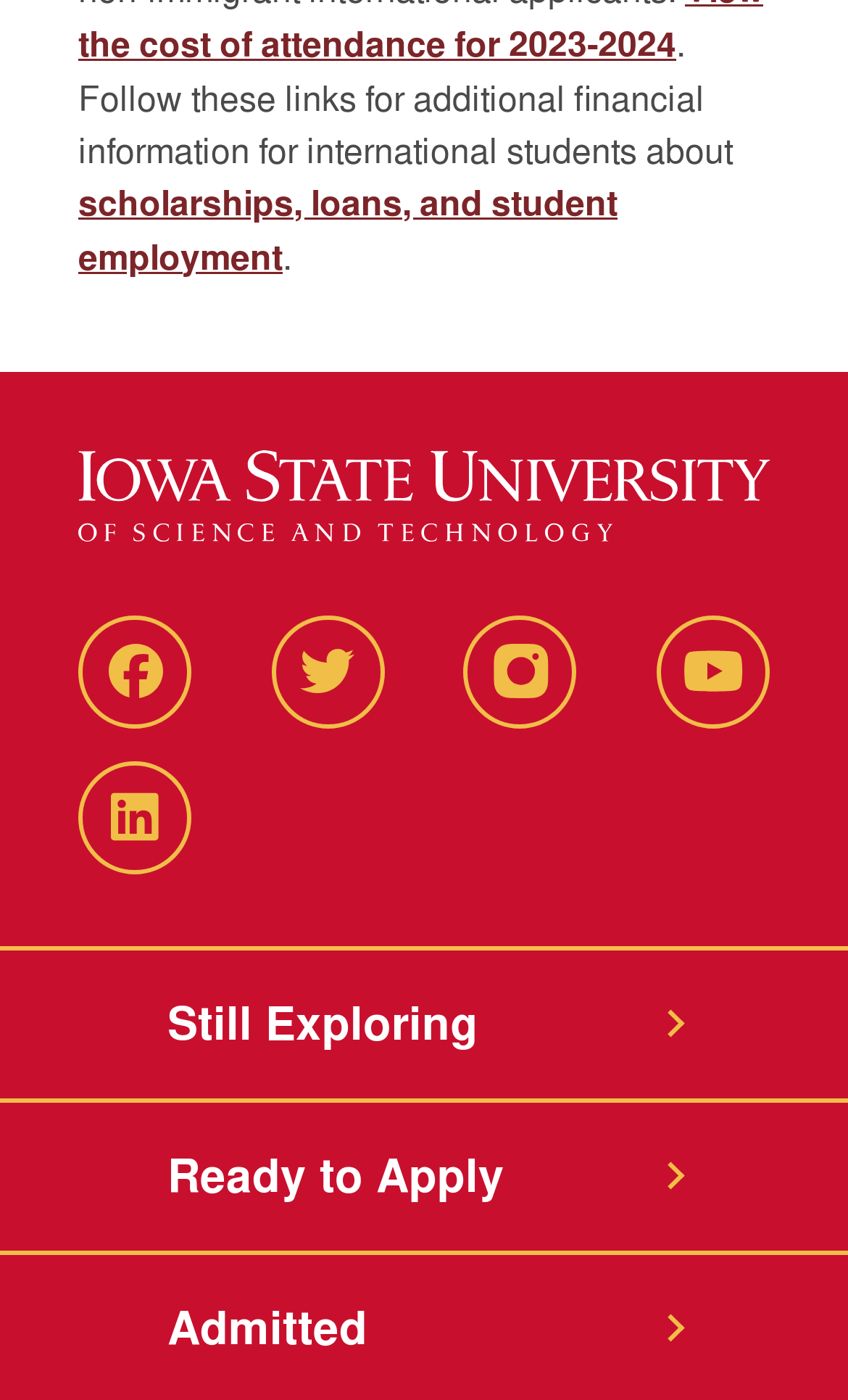Could you highlight the region that needs to be clicked to execute the instruction: "Visit Iowa State University of Science and Technology website"?

[0.092, 0.321, 0.908, 0.398]